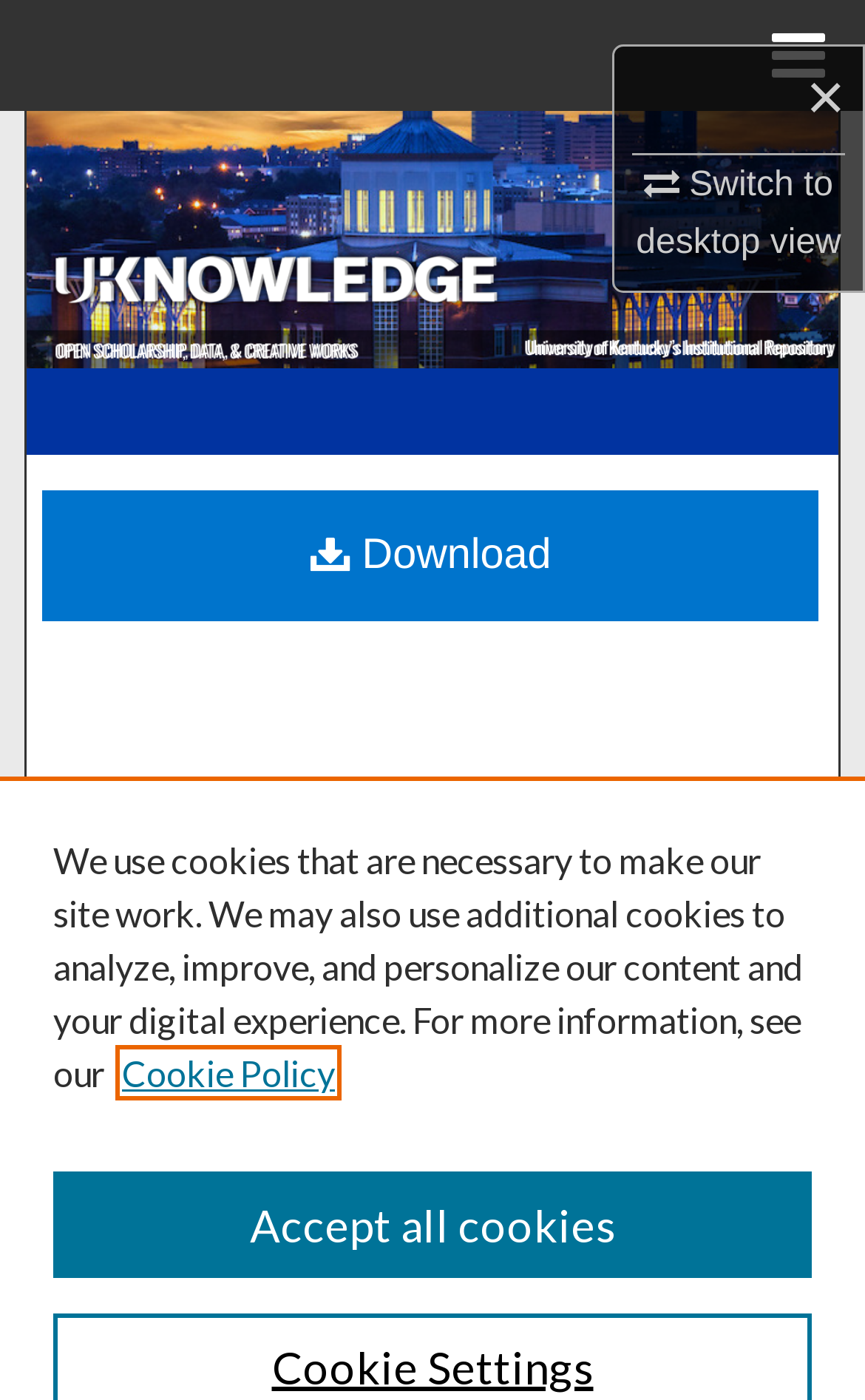Determine the bounding box for the UI element that matches this description: "Interdisciplinary Research Centers & Institutes".

[0.093, 0.62, 0.734, 0.644]